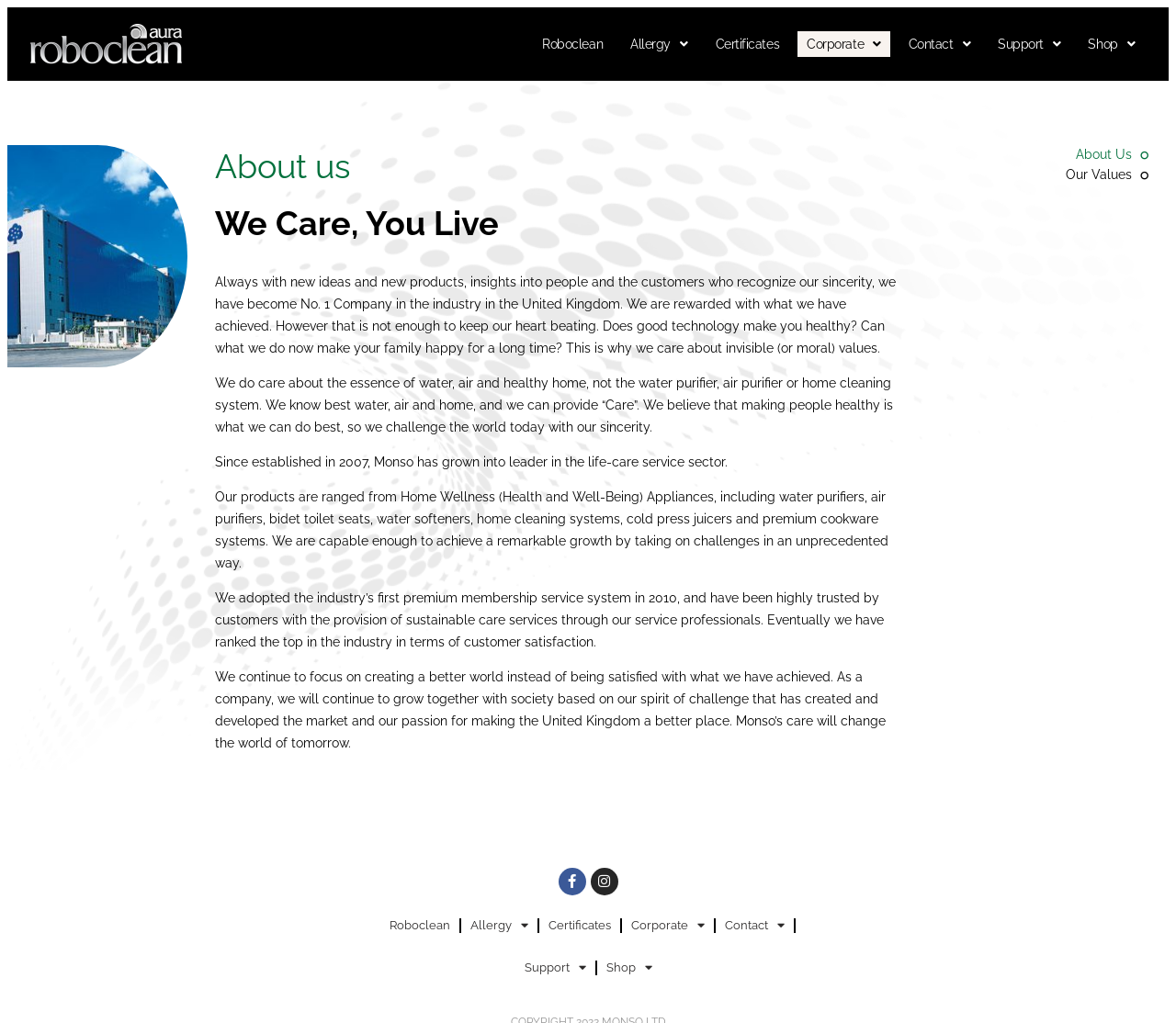Predict the bounding box coordinates of the area that should be clicked to accomplish the following instruction: "Click on About Us". The bounding box coordinates should consist of four float numbers between 0 and 1, i.e., [left, top, right, bottom].

[0.906, 0.142, 0.978, 0.16]